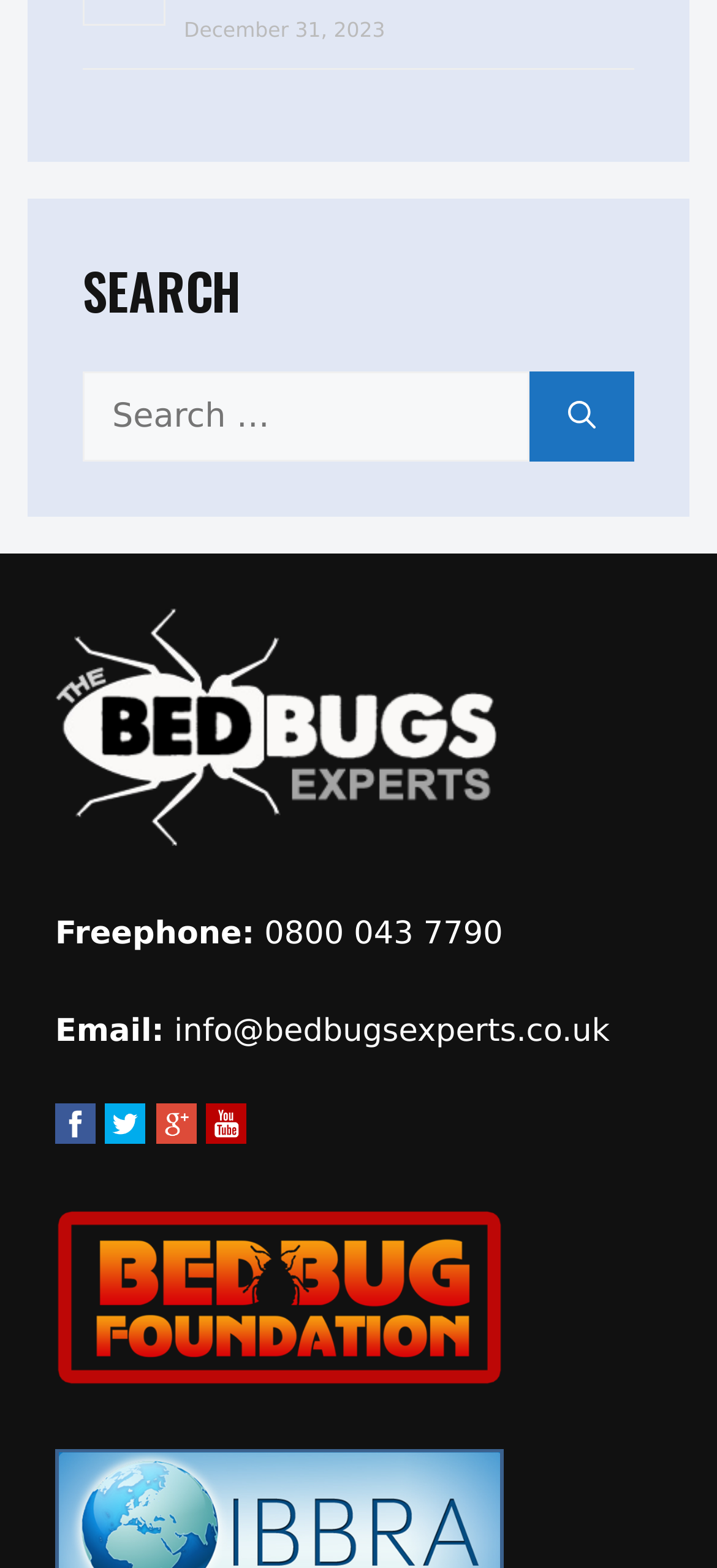What is the email address for contact?
Please provide a single word or phrase as the answer based on the screenshot.

info@bedbugsexperts.co.uk